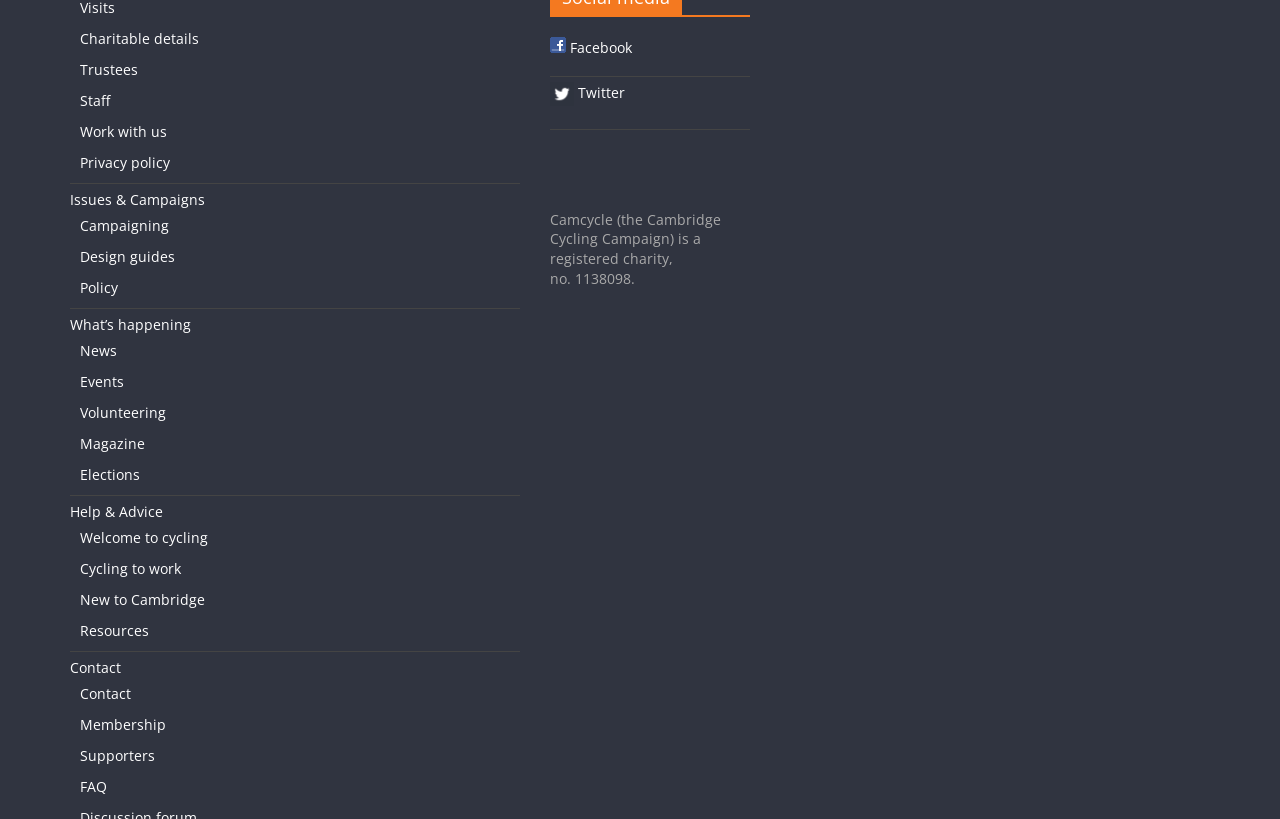Find the bounding box coordinates for the UI element that matches this description: "Branch Retinal Vein Occlusion".

None